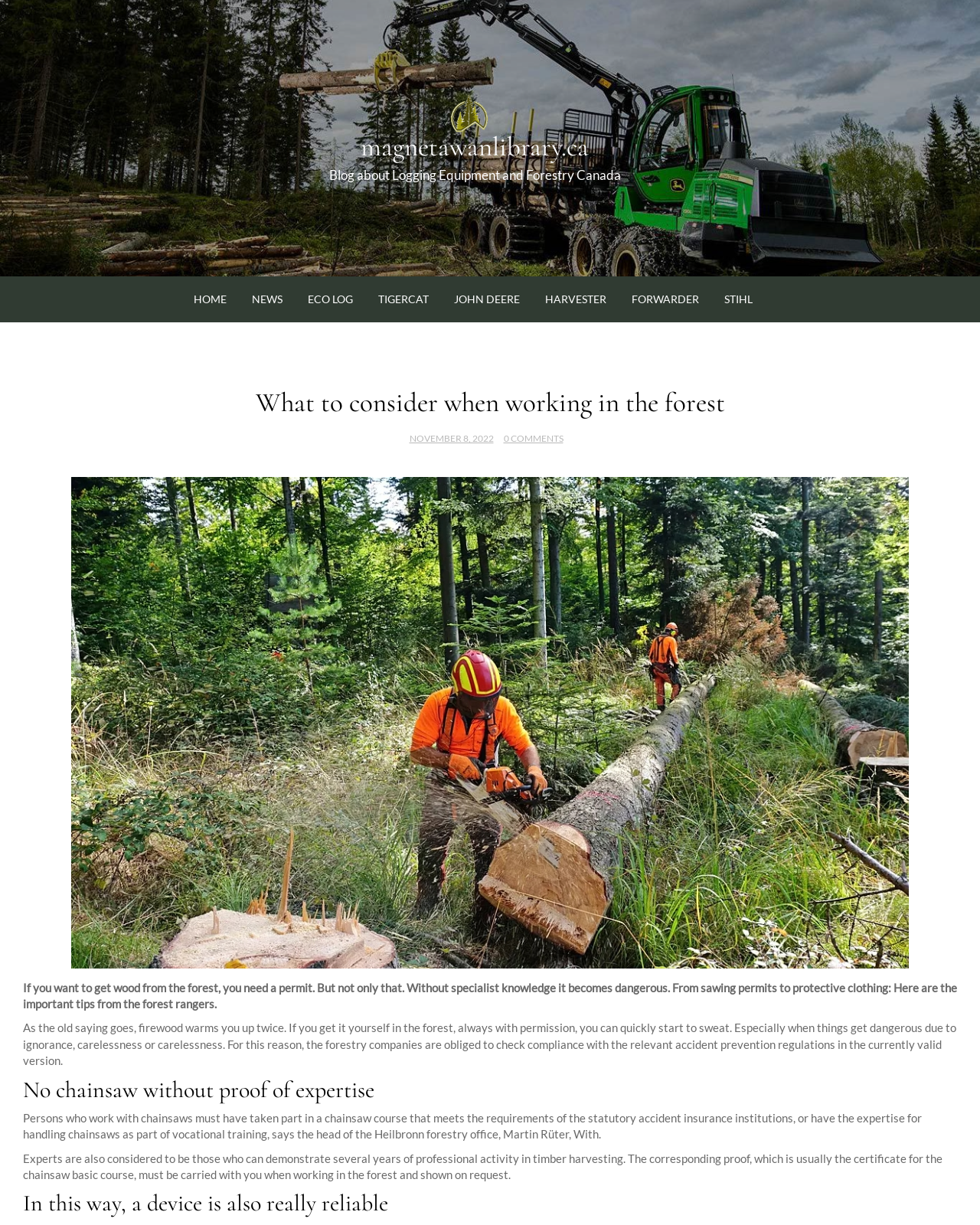Please locate the bounding box coordinates for the element that should be clicked to achieve the following instruction: "Click the 'NOVEMBER 8, 2022' link". Ensure the coordinates are given as four float numbers between 0 and 1, i.e., [left, top, right, bottom].

[0.418, 0.353, 0.504, 0.363]